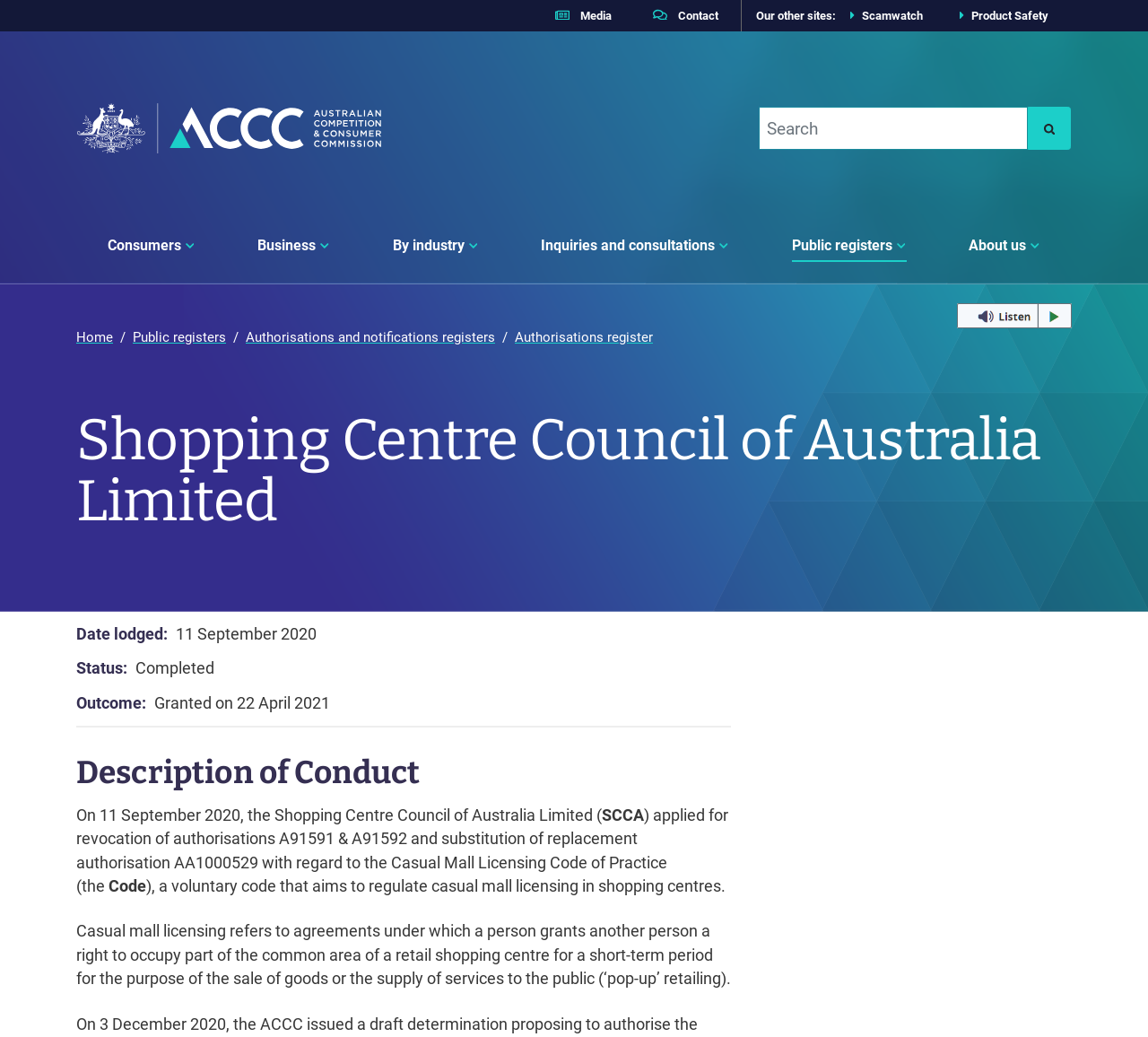Please find the bounding box coordinates of the element that must be clicked to perform the given instruction: "Search for something". The coordinates should be four float numbers from 0 to 1, i.e., [left, top, right, bottom].

[0.661, 0.103, 0.895, 0.145]